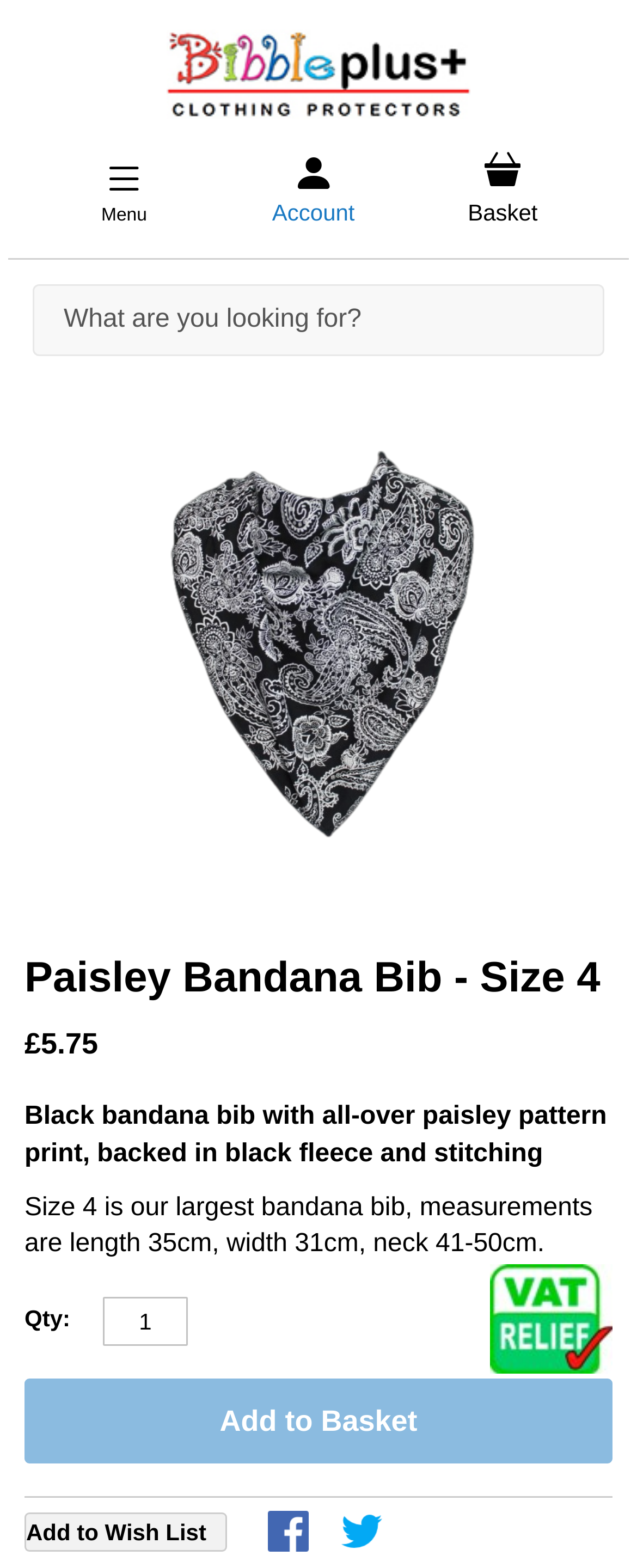Based on the image, give a detailed response to the question: What is the size of the bandana bib?

The size of the bandana bib is mentioned on the webpage as Size 4, which is our largest bandana bib with measurements of length 35cm, width 31cm, and neck 41-50cm.